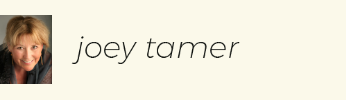Utilize the details in the image to thoroughly answer the following question: What is the context of the webpage?

The webpage discusses the language of pitching in the context of business and finance, emphasizing the importance of clear communication when presenting to potential investors.